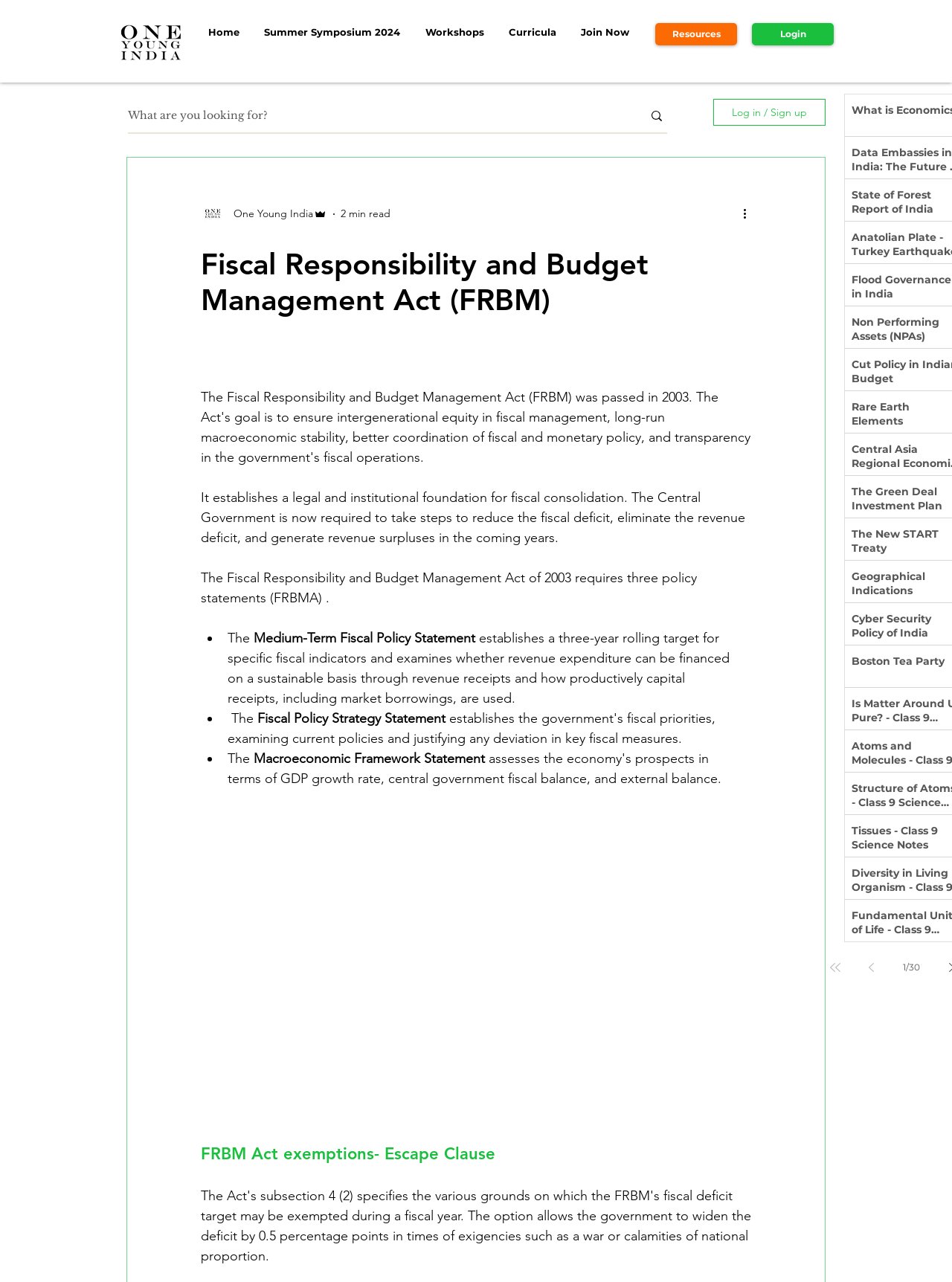What is the function of the 'More actions' button?
Please give a detailed answer to the question using the information shown in the image.

The 'More actions' button is a dropdown button that allows users to access more options or actions related to the content, but the exact options are not specified on the webpage.